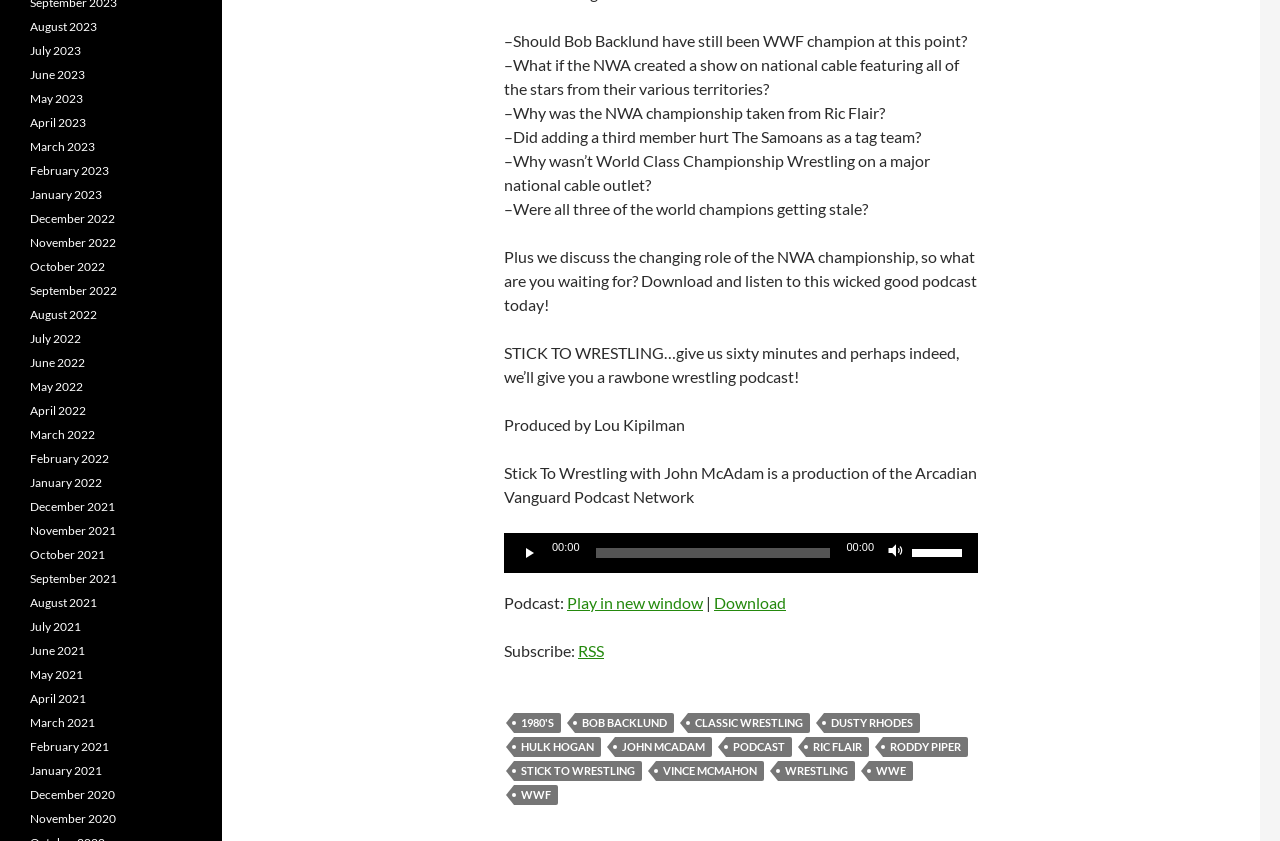Locate the bounding box coordinates of the clickable part needed for the task: "Download the podcast".

[0.558, 0.705, 0.614, 0.728]